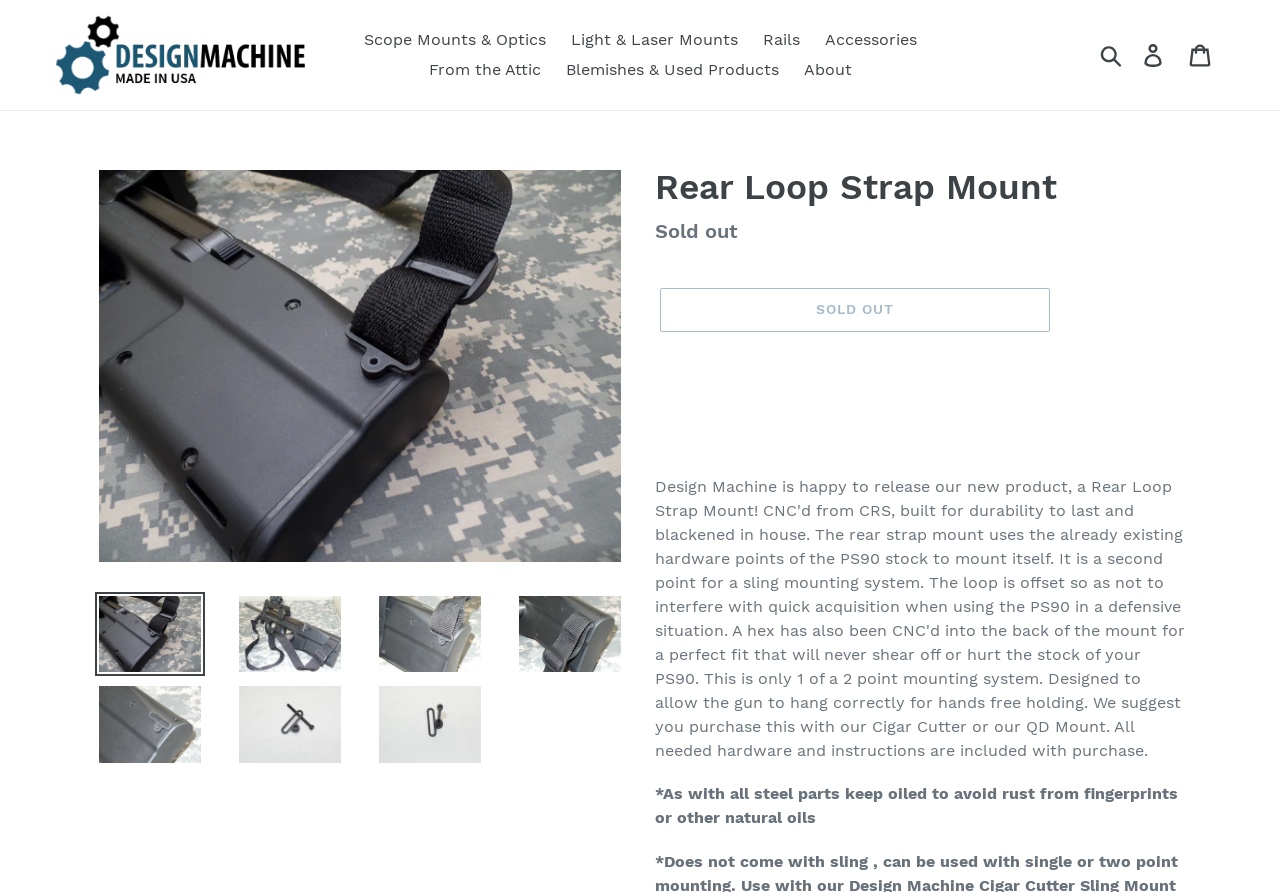What is the material of the product?
Please provide a detailed answer to the question.

The material of the product can be inferred from the description list detail element with the text '*As with all steel parts keep oiled to avoid rust from fingerprints or other natural oils', which implies that the product is made of steel, and CRS is a type of steel.